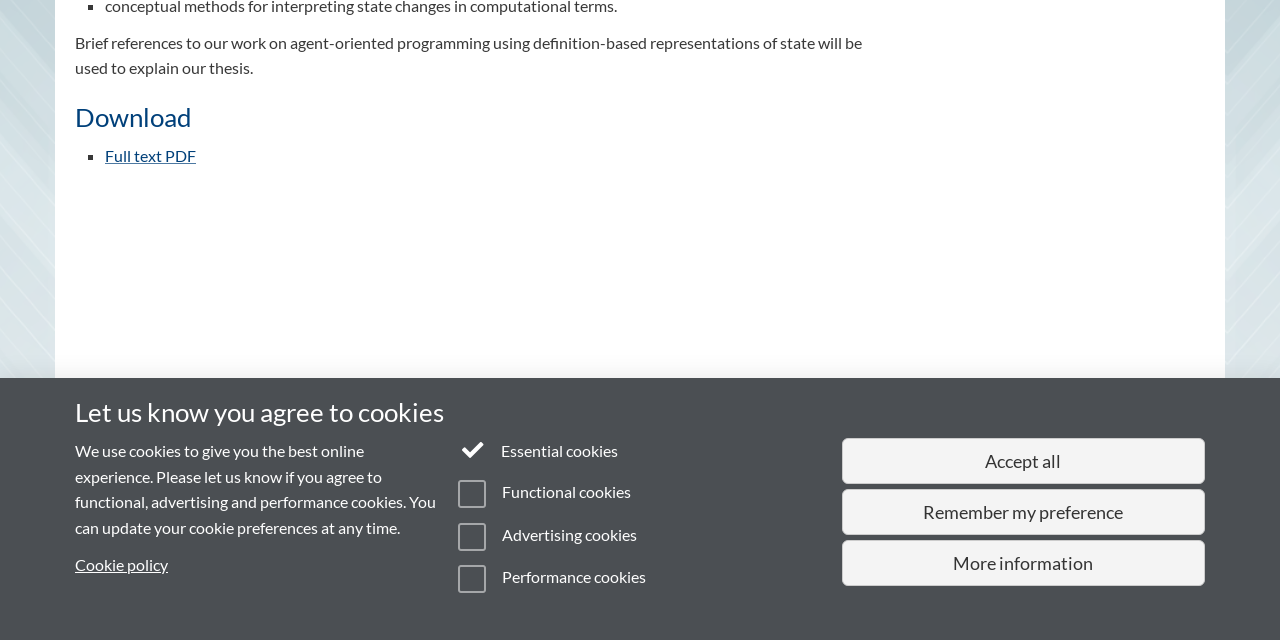Find the bounding box coordinates for the HTML element described as: "LinkedIn". The coordinates should consist of four float values between 0 and 1, i.e., [left, top, right, bottom].

[0.9, 0.664, 0.941, 0.691]